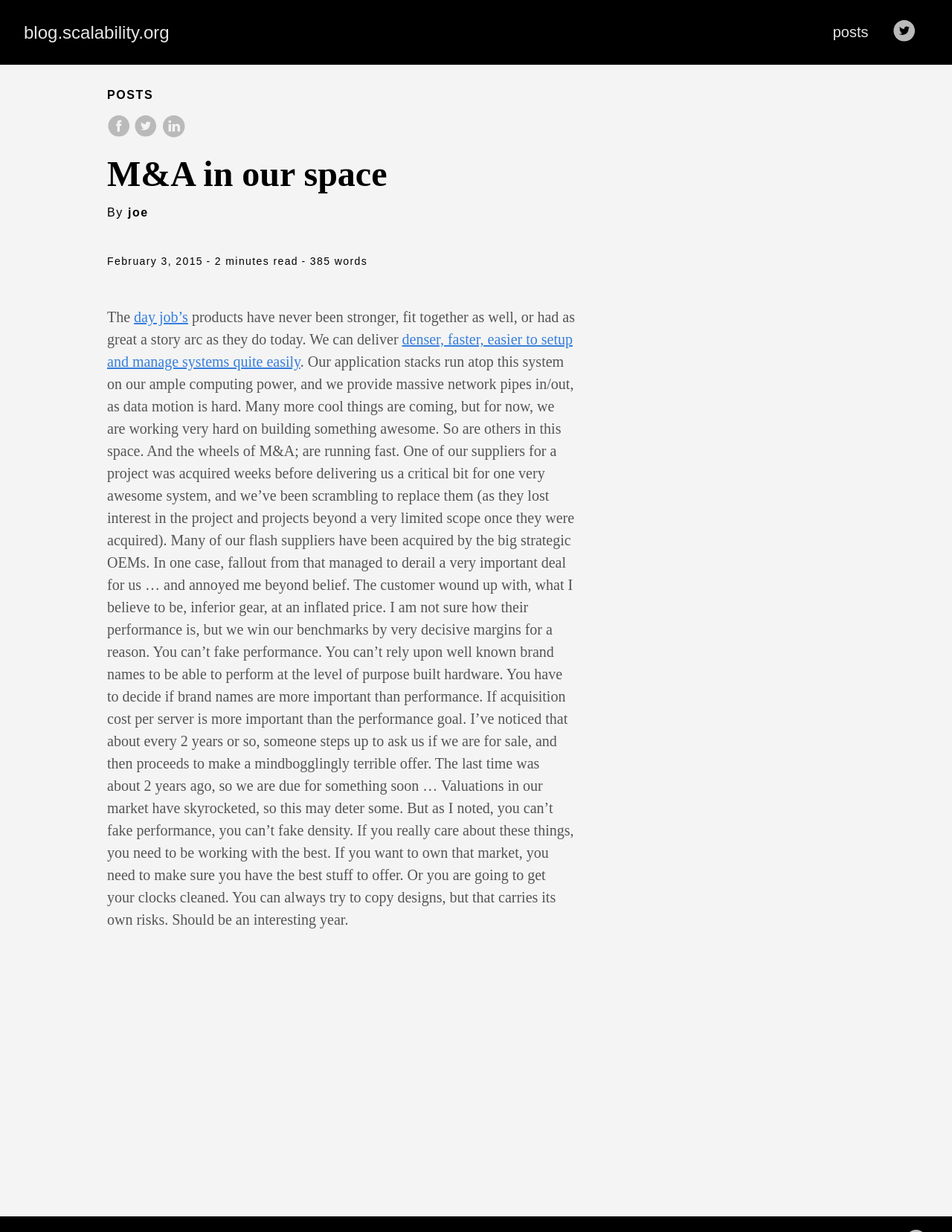Provide your answer in a single word or phrase: 
What is the author of the article?

joe